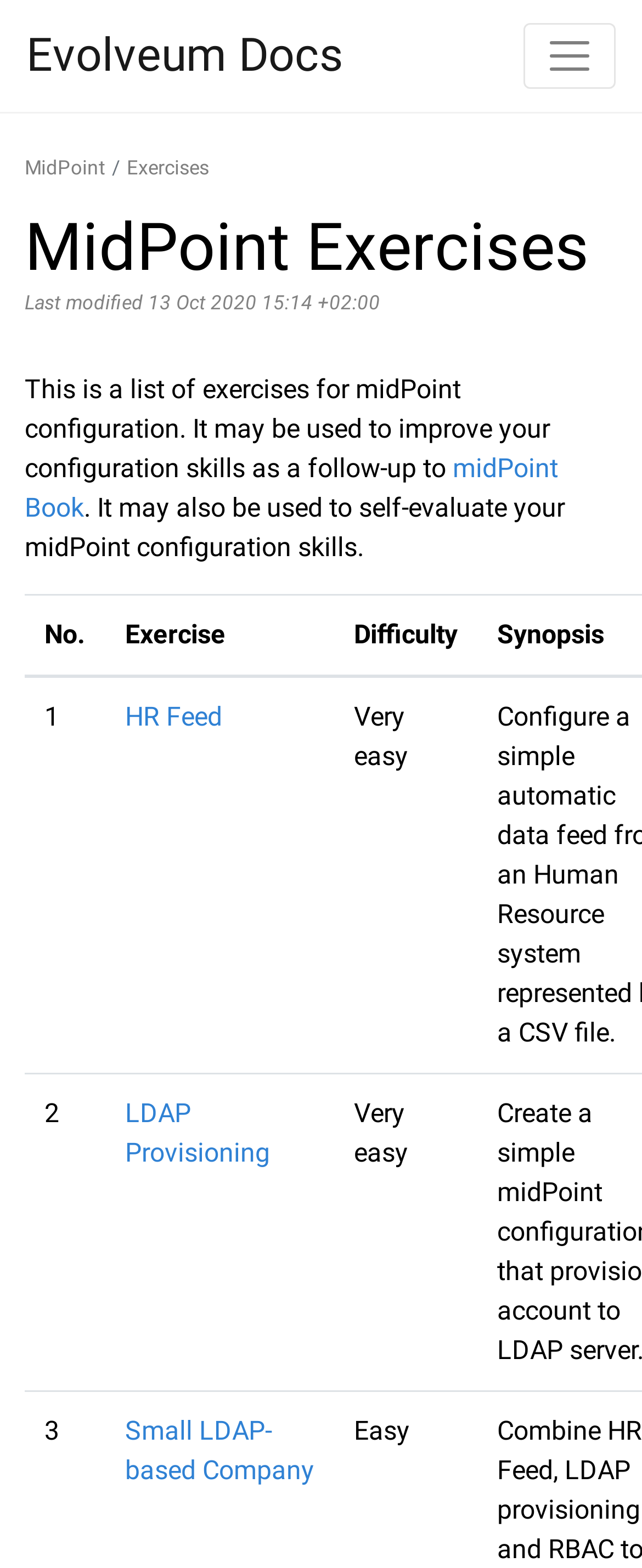Provide the bounding box coordinates of the section that needs to be clicked to accomplish the following instruction: "View SOLUTIONS."

None